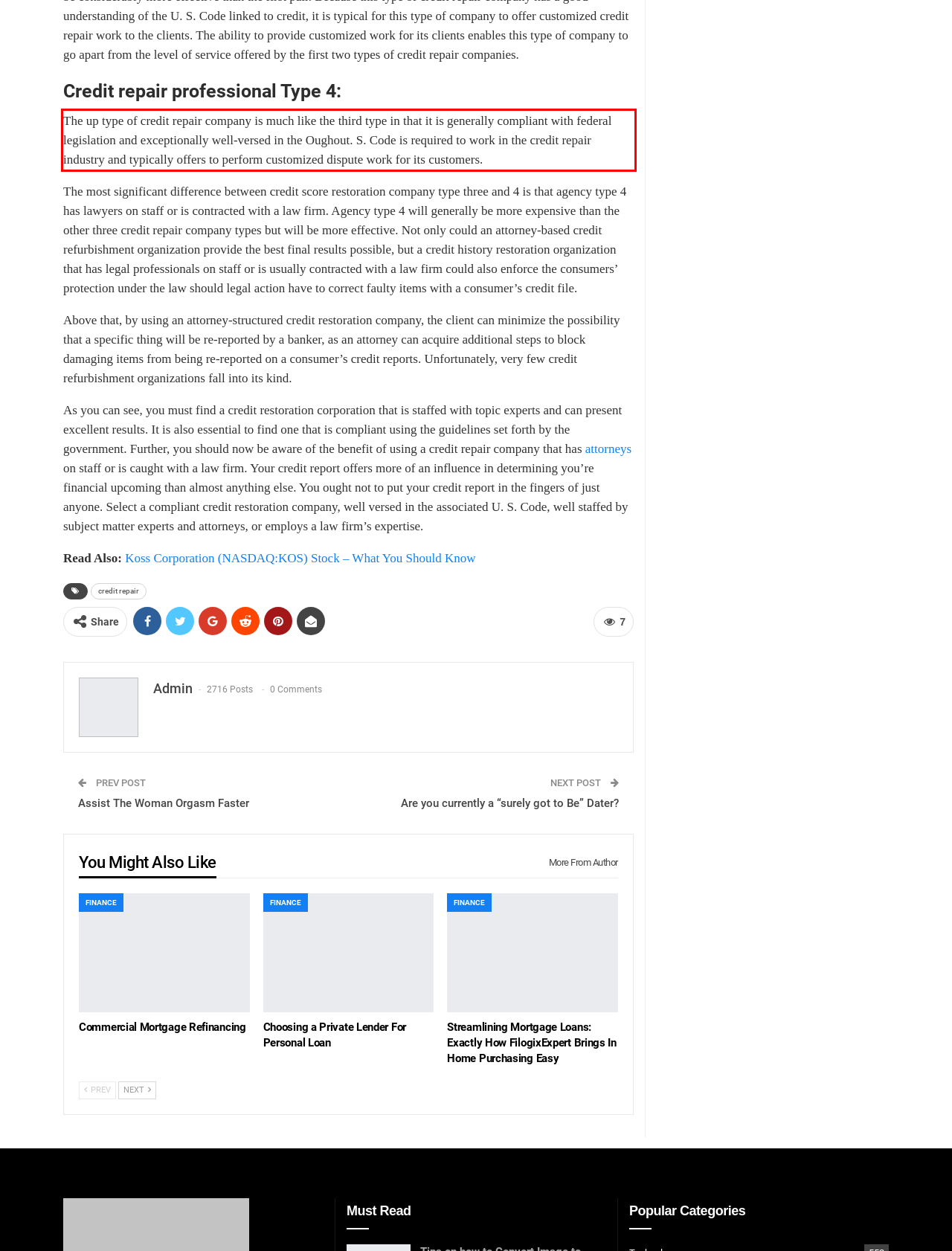You have a screenshot of a webpage with a UI element highlighted by a red bounding box. Use OCR to obtain the text within this highlighted area.

The up type of credit repair company is much like the third type in that it is generally compliant with federal legislation and exceptionally well-versed in the Oughout. S. Code is required to work in the credit repair industry and typically offers to perform customized dispute work for its customers.